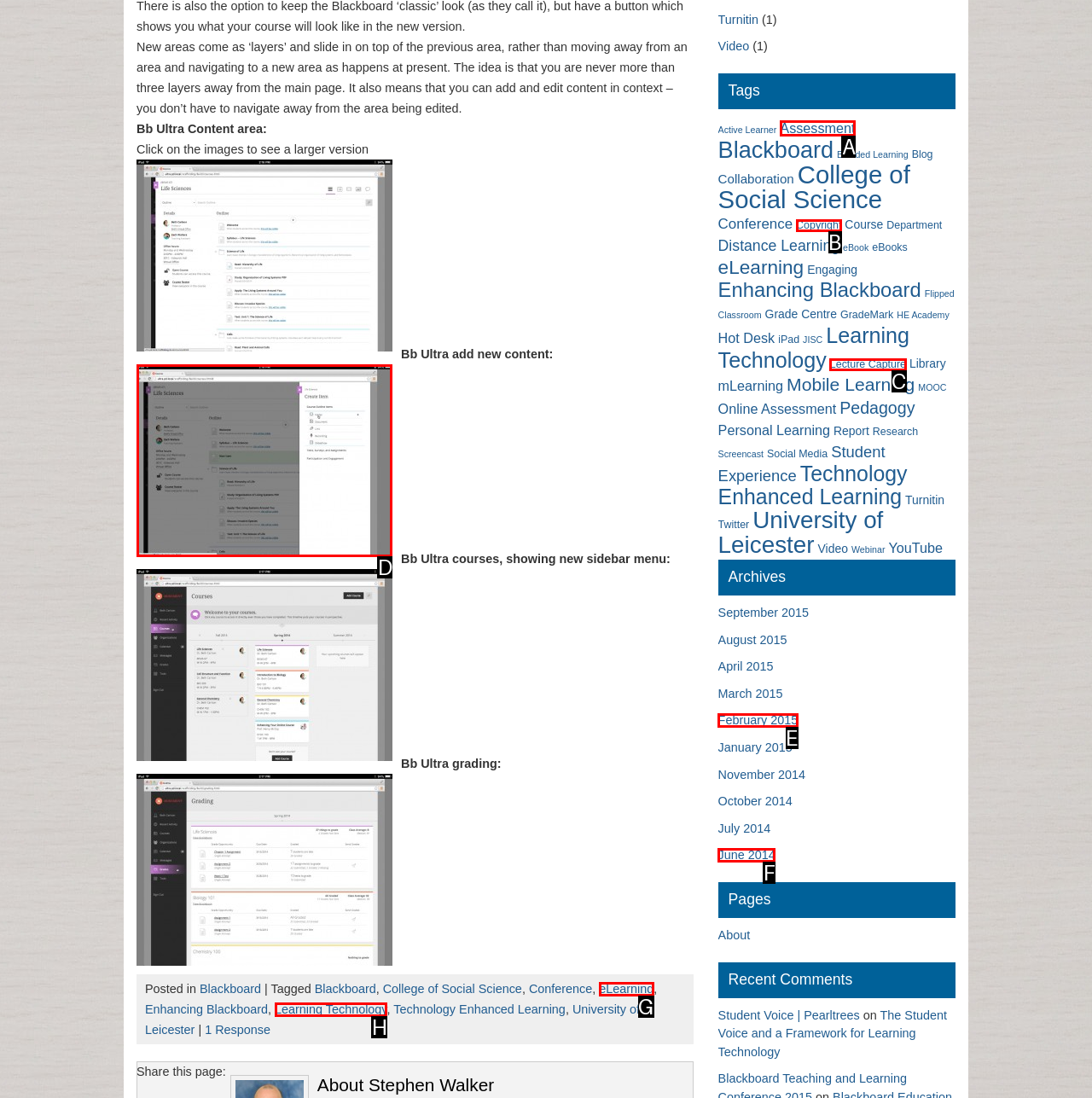Select the HTML element to finish the task: Click on the 'Bb Ultra add new content:' image Reply with the letter of the correct option.

D